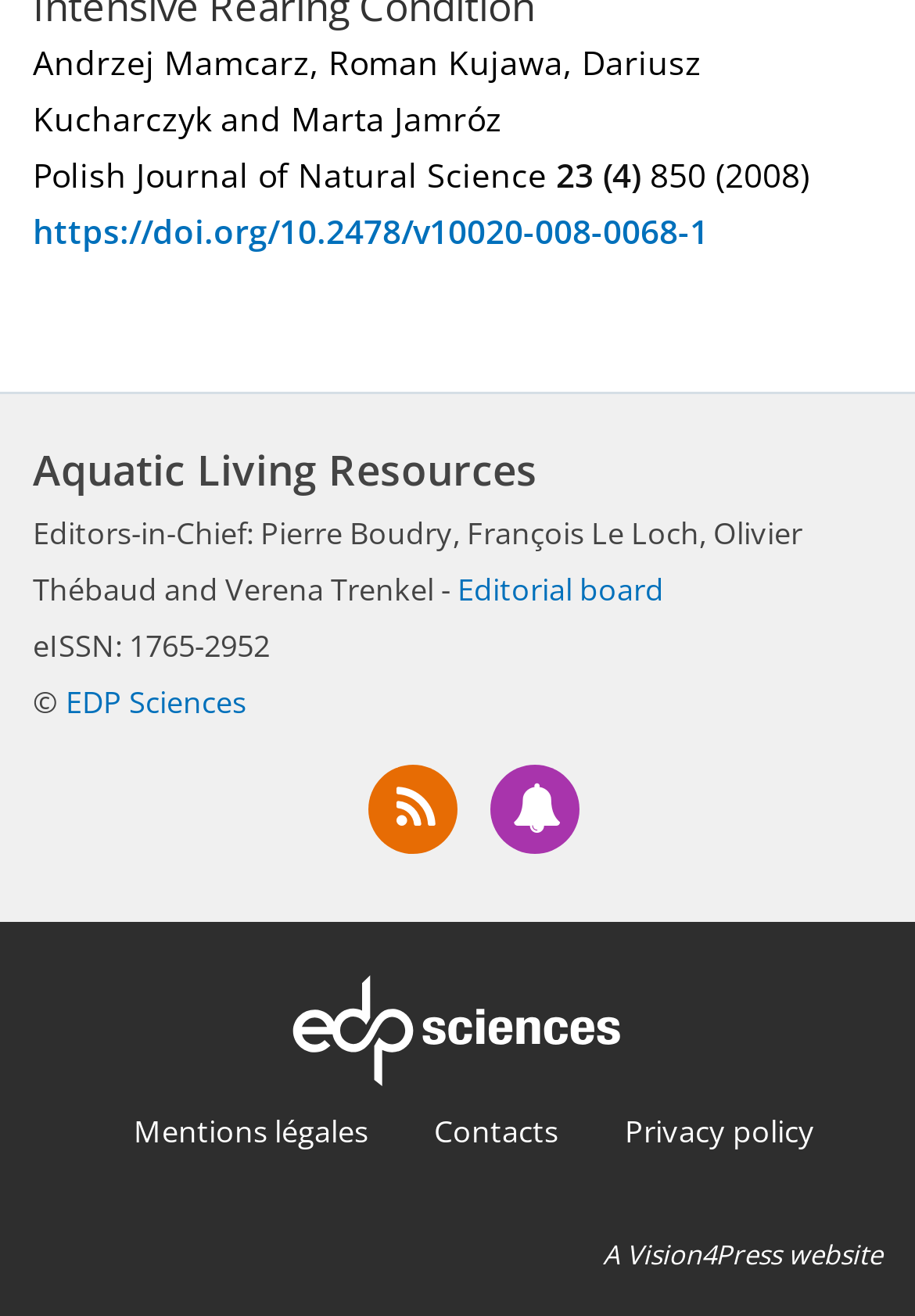Respond to the question with just a single word or phrase: 
What is the journal name?

Polish Journal of Natural Science